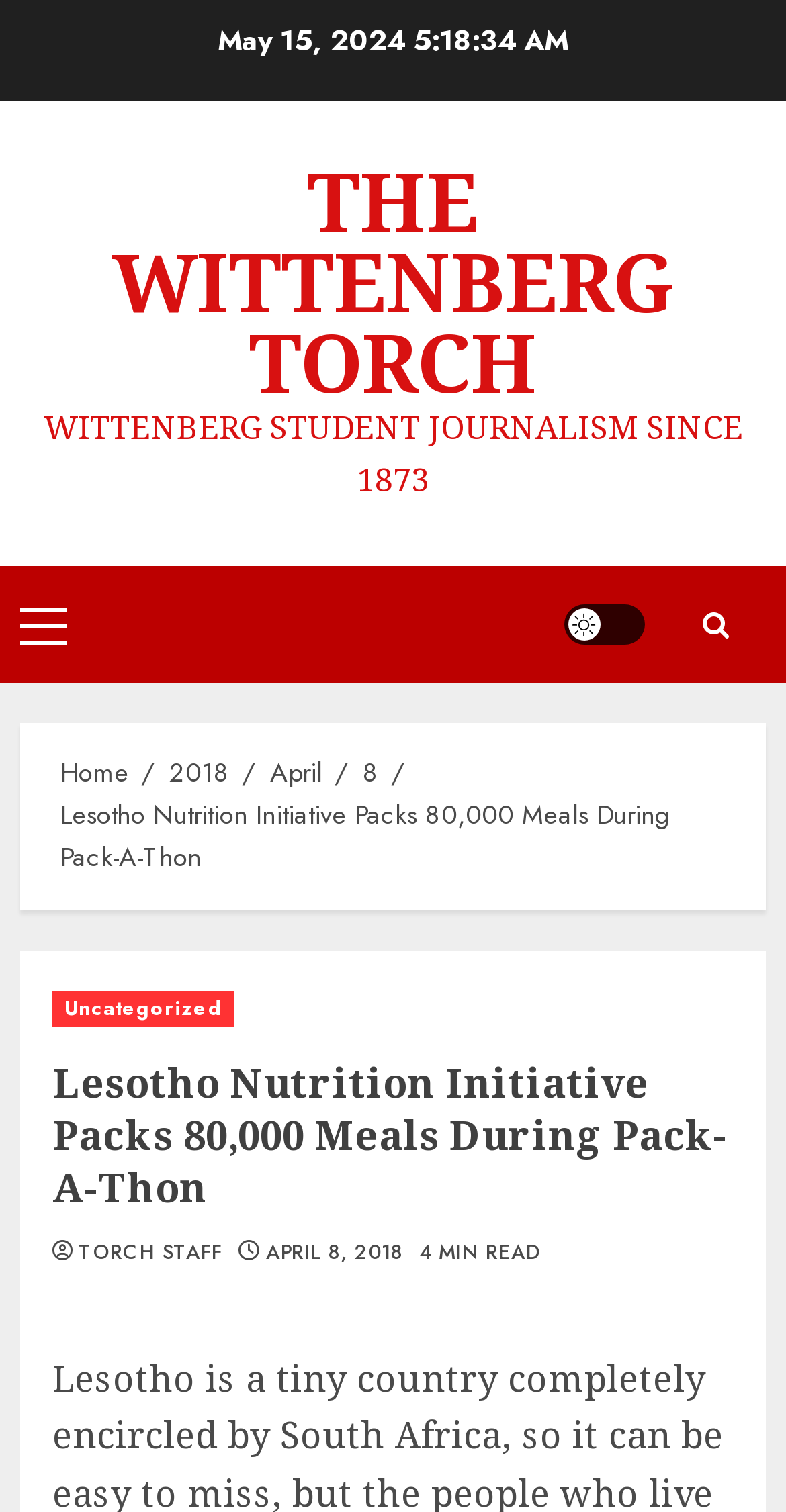Locate the bounding box coordinates of the element that should be clicked to fulfill the instruction: "View all labels".

None